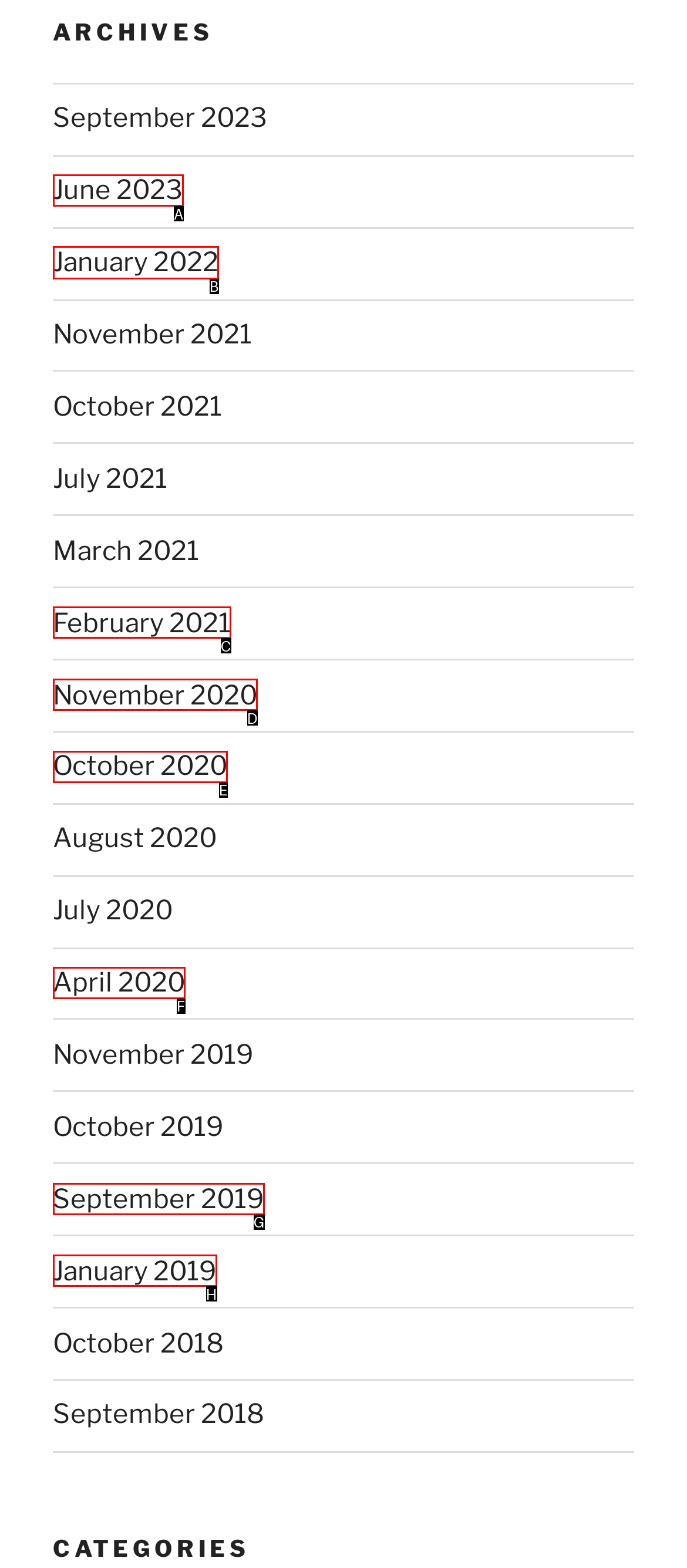For the task: go to archives for January 2022, identify the HTML element to click.
Provide the letter corresponding to the right choice from the given options.

B